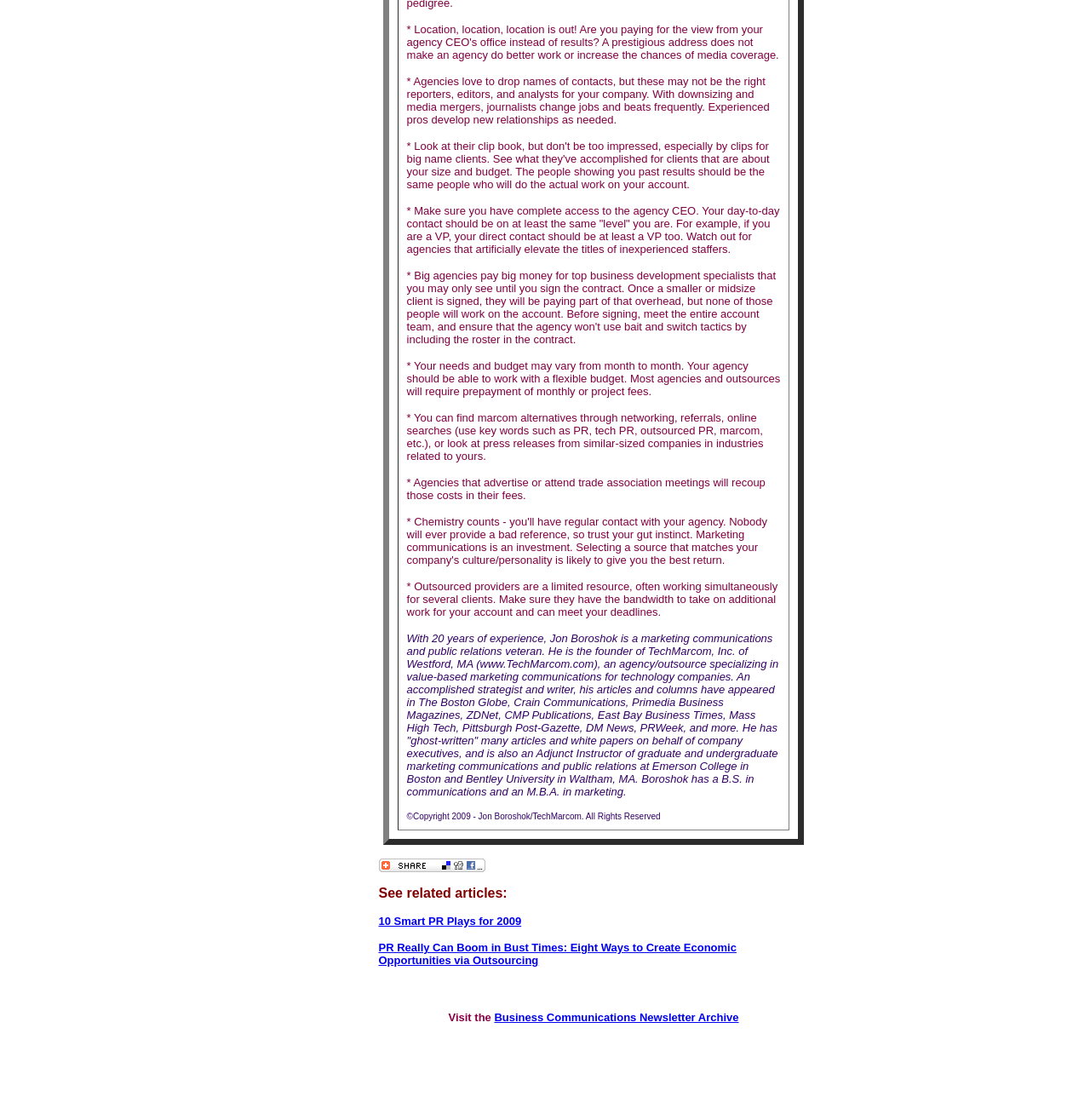Please analyze the image and provide a thorough answer to the question:
What is the purpose of the 'Bookmark and Share' link?

Based on the text and image associated with the 'Bookmark and Share' link, it is likely that this link allows users to bookmark and share the current webpage.